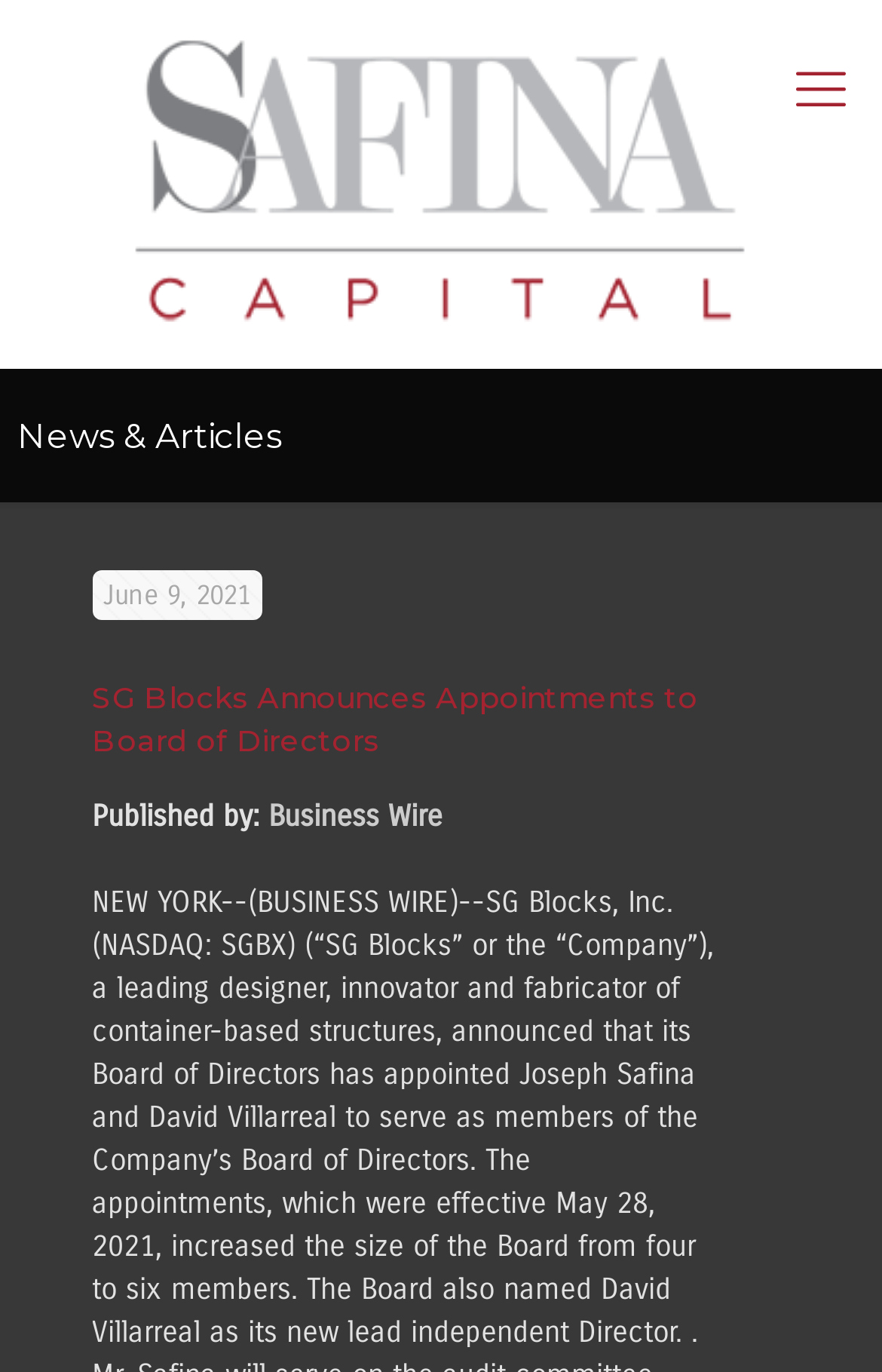What is the date of the latest article?
Examine the image closely and answer the question with as much detail as possible.

I found the date of the latest article by looking at the subheading under the main heading 'News & Articles', which is 'June 9, 2021'.